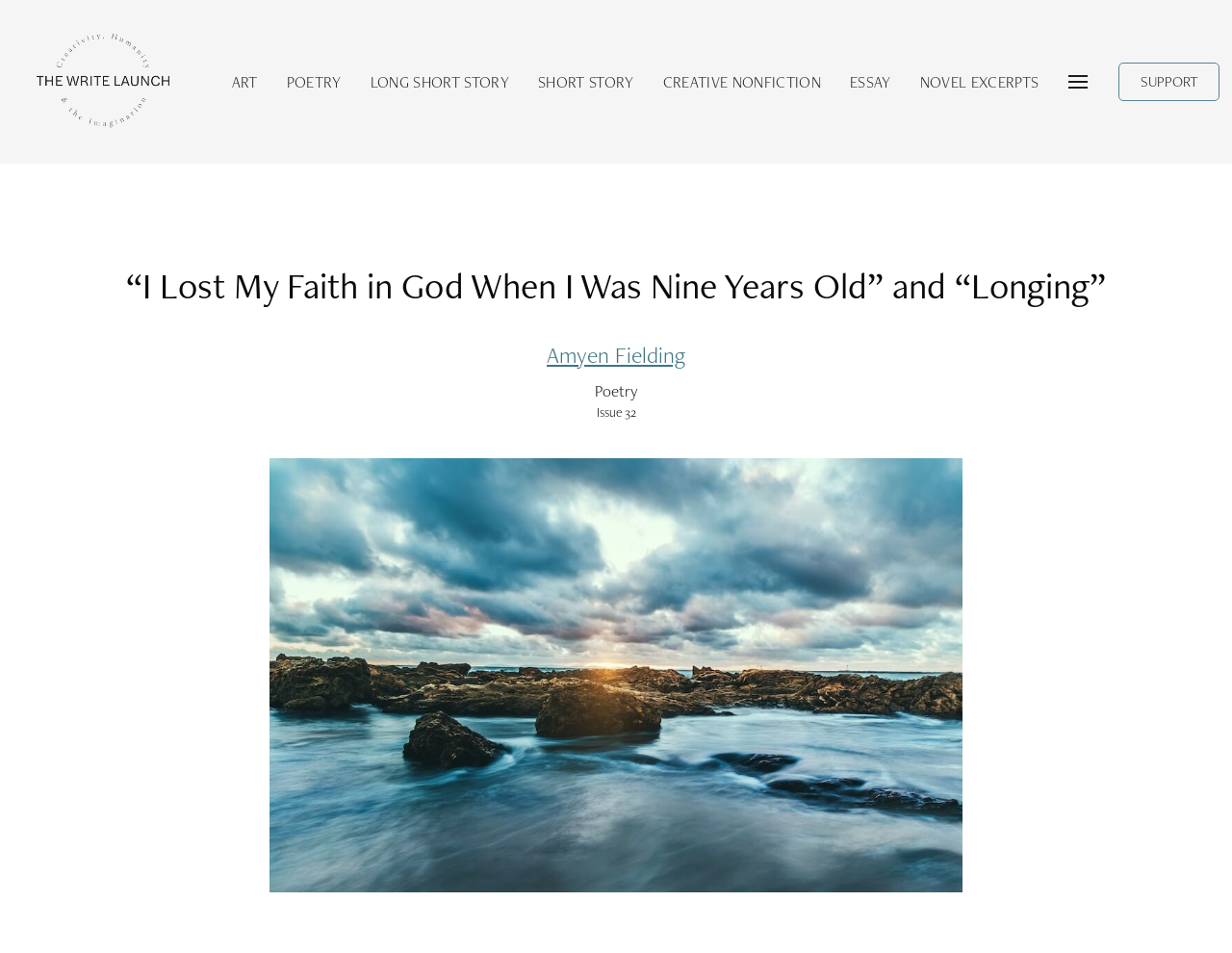Please provide the bounding box coordinates in the format (top-left x, top-left y, bottom-right x, bottom-right y). Remember, all values are floating point numbers between 0 and 1. What is the bounding box coordinate of the region described as: alt="The Write Launch"

[0.026, 0.03, 0.142, 0.141]